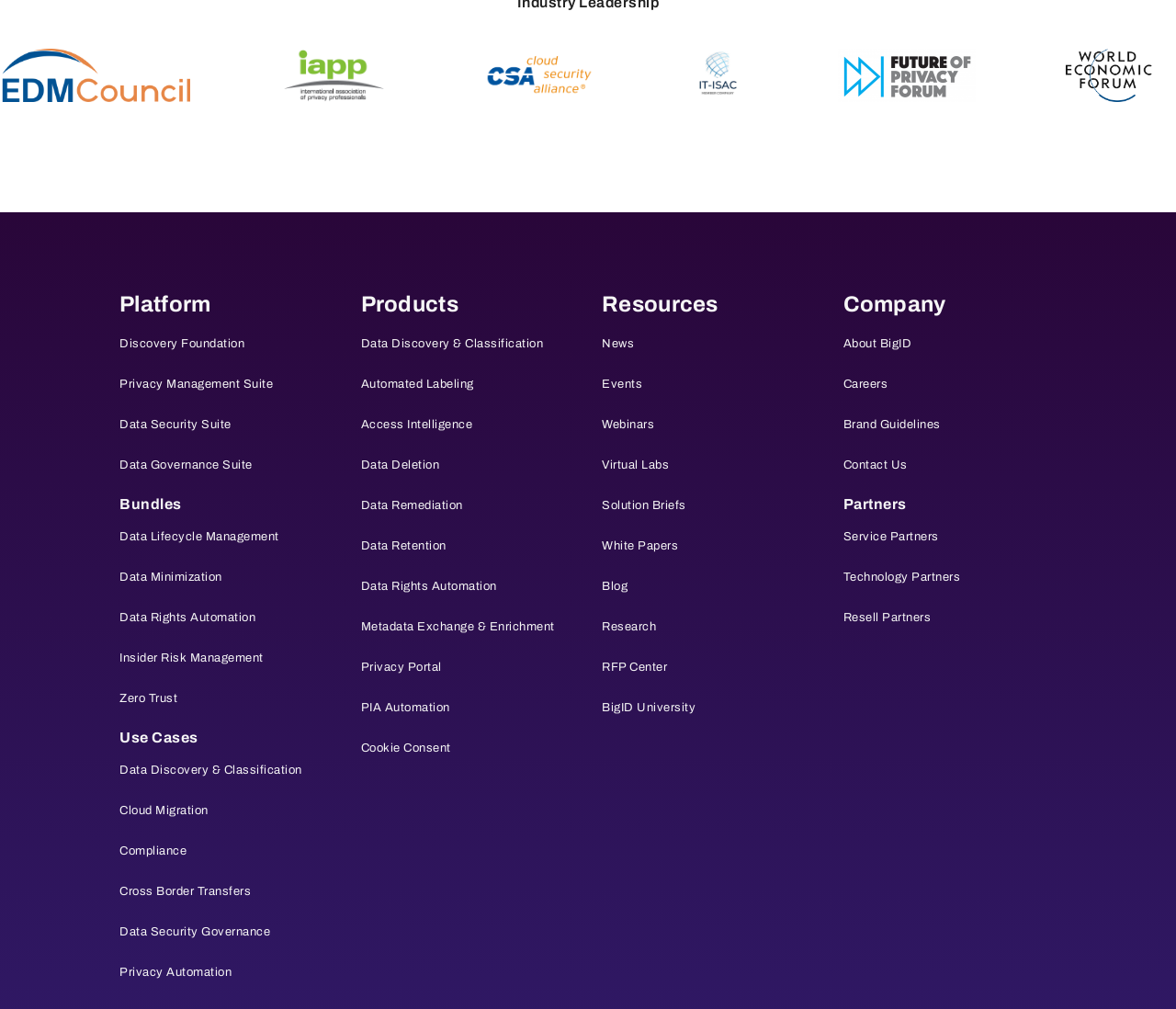Please give a short response to the question using one word or a phrase:
What are the main categories on this platform?

Platform, Products, Resources, Company